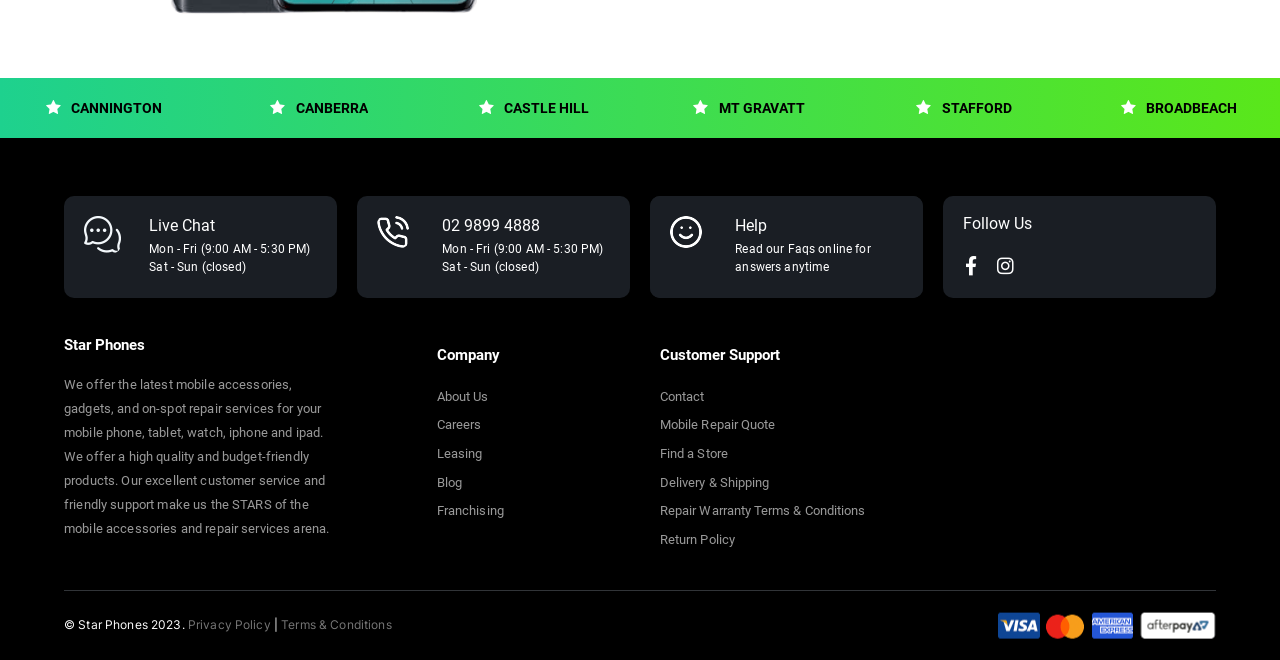Find the bounding box coordinates for the UI element that matches this description: "Contact".

[0.516, 0.58, 0.713, 0.623]